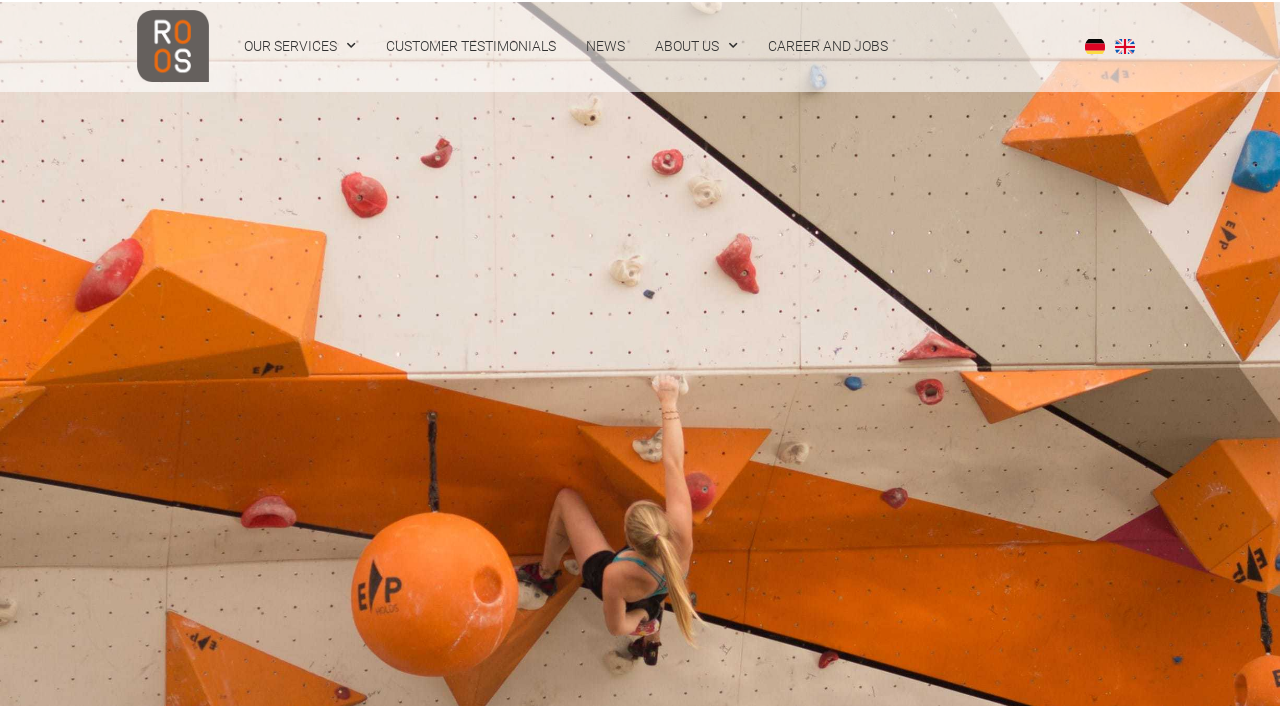Offer a comprehensive description of the webpage’s content and structure.

The webpage appears to be the homepage of a company called ROOS IT, specifically promoting their Bonus App. At the top, there is a prominent link to the Bonus App, taking up about 6% of the screen width. 

To the right of the Bonus App link, there is a navigation menu with five links: OUR SERVICES, CUSTOMER TESTIMONIALS, NEWS, ABOUT US, and CAREER AND JOBS. These links are evenly spaced and take up about 40% of the screen width. 

In the top-right corner, there are two language options: Deutsch and English, each accompanied by a small flag icon. These language options are positioned close to the top edge of the screen and take up about 4% of the screen width each.

Overall, the webpage has a simple and organized layout, with a clear focus on promoting the Bonus App and providing easy access to other important sections of the website.